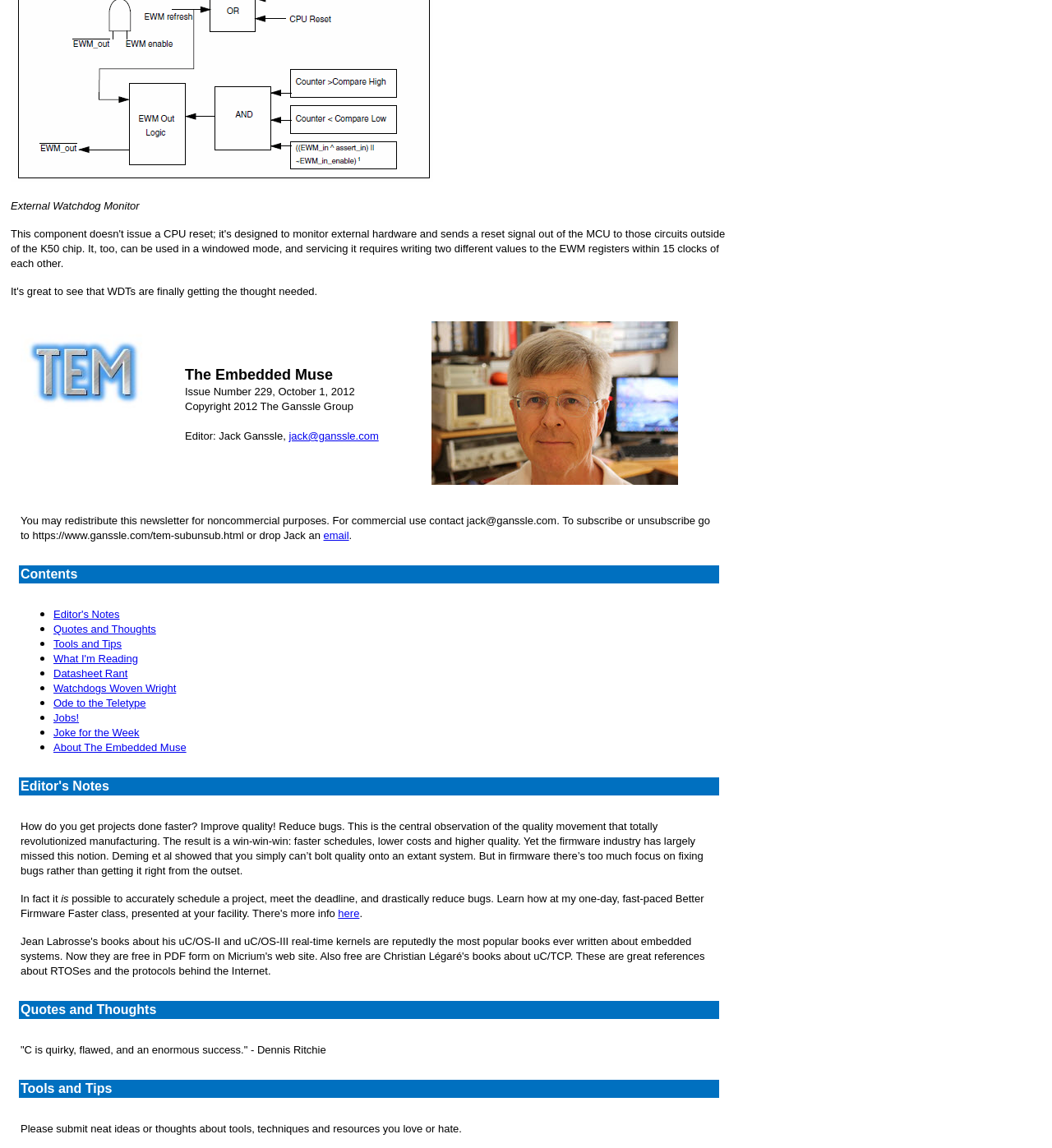Using the format (top-left x, top-left y, bottom-right x, bottom-right y), and given the element description, identify the bounding box coordinates within the screenshot: email

[0.307, 0.461, 0.332, 0.472]